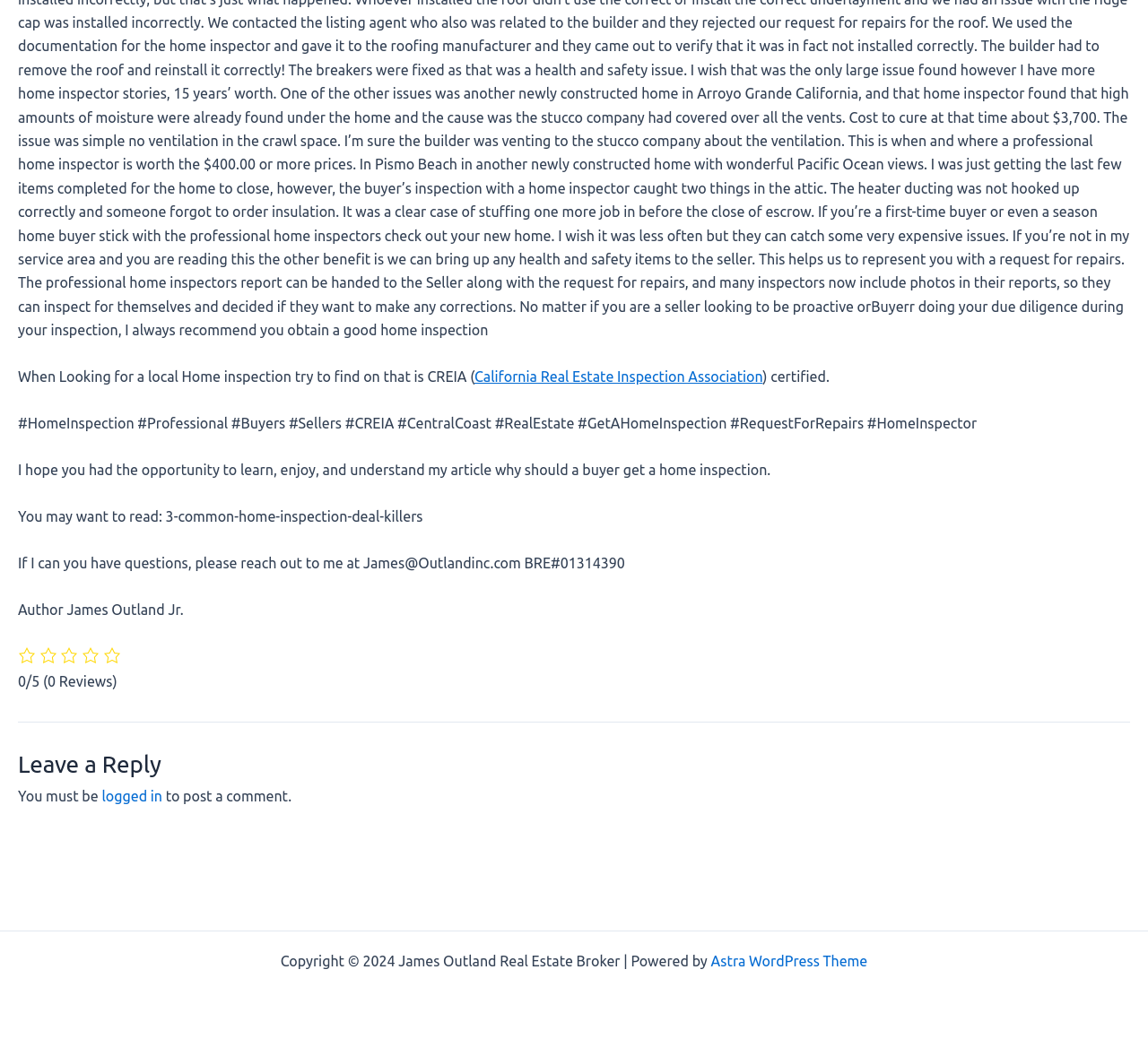Based on the description "California Real Estate Inspection Association", find the bounding box of the specified UI element.

[0.413, 0.355, 0.664, 0.37]